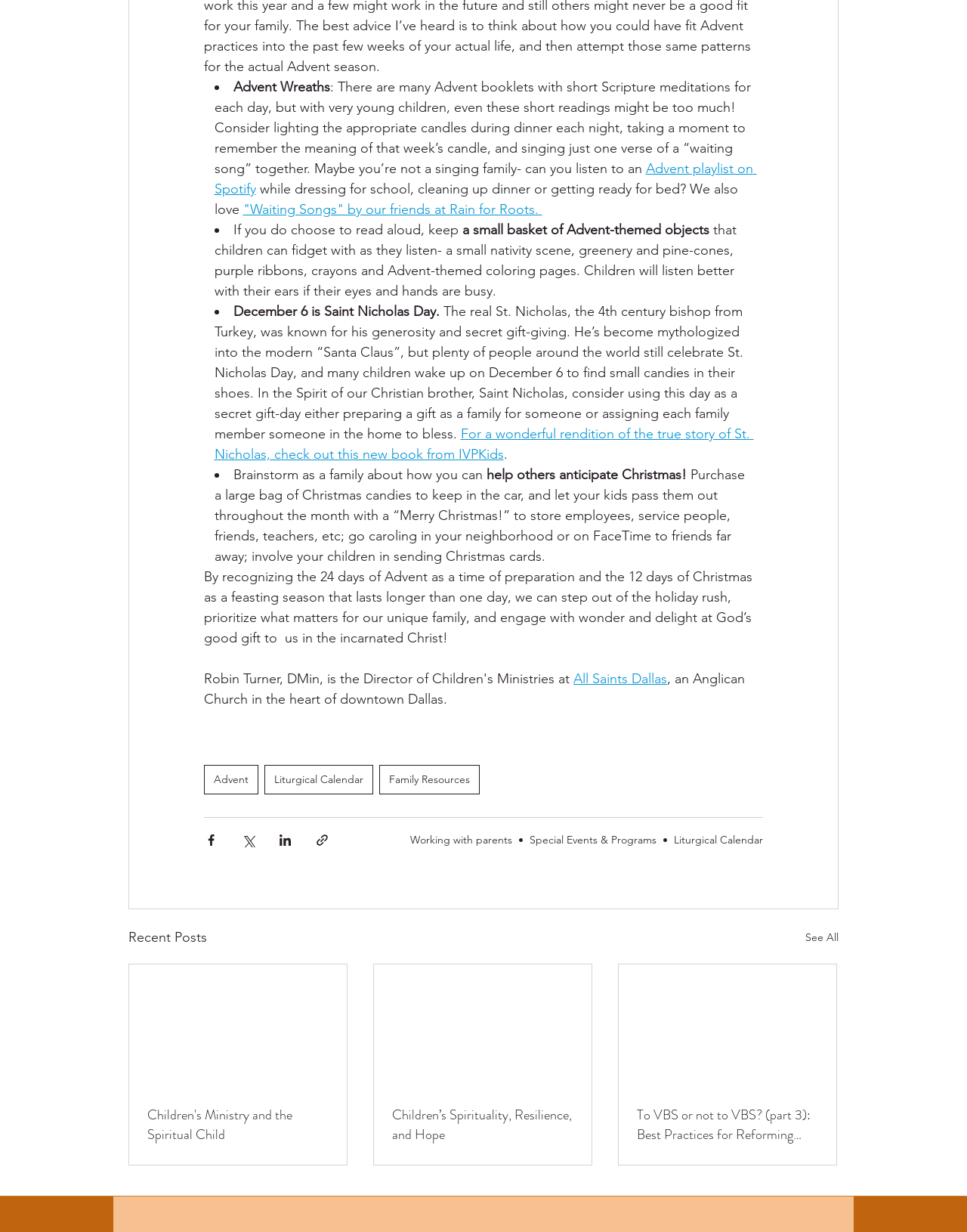Determine the bounding box coordinates of the clickable element to achieve the following action: 'Explore the 'Liturgical Calendar' page'. Provide the coordinates as four float values between 0 and 1, formatted as [left, top, right, bottom].

[0.273, 0.621, 0.386, 0.644]